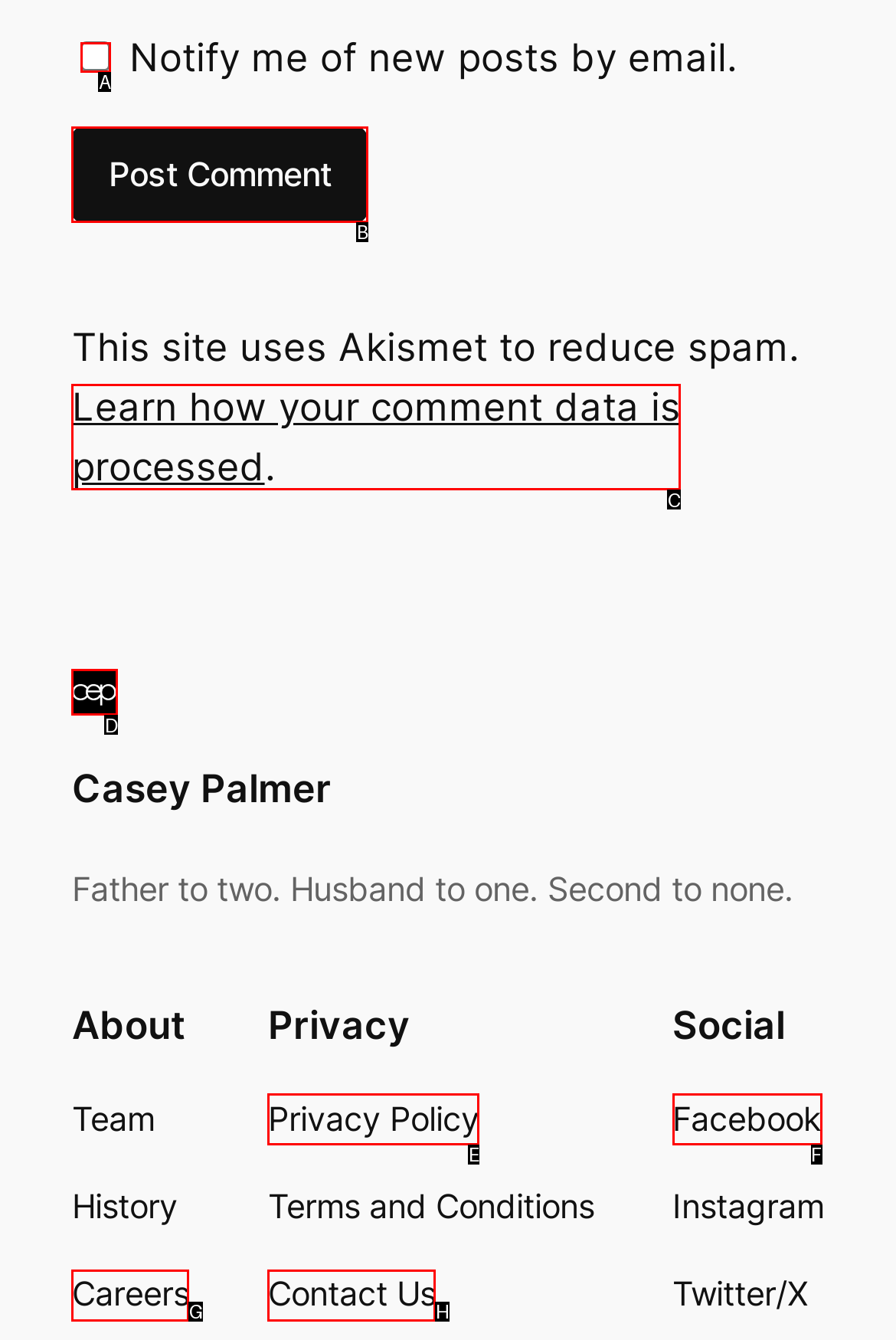Tell me which one HTML element best matches the description: alt="cropped-cropped-CEP-Facebook-Logo.png" Answer with the option's letter from the given choices directly.

D